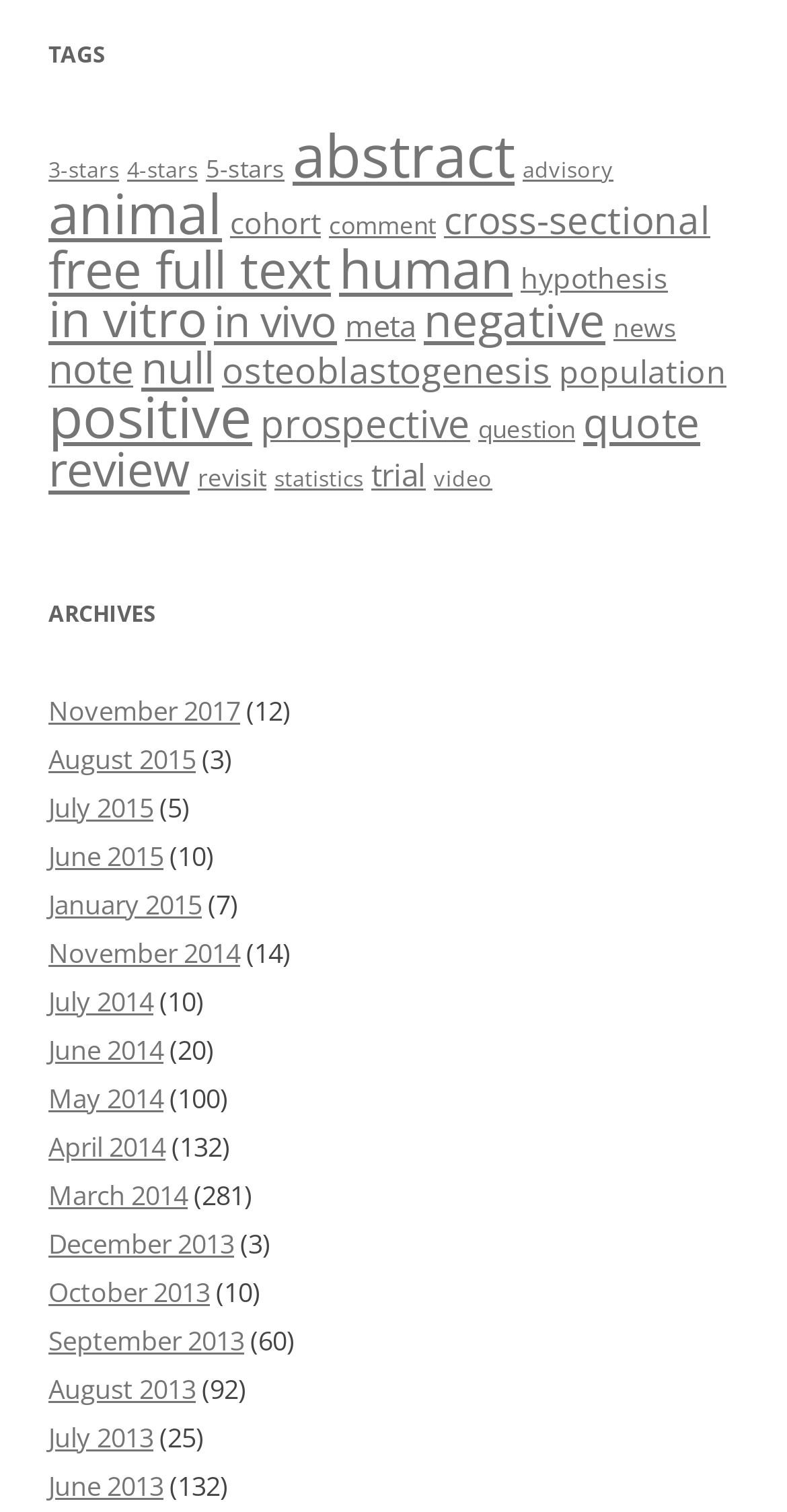Find the bounding box coordinates of the element I should click to carry out the following instruction: "Read reviews".

[0.062, 0.288, 0.241, 0.331]